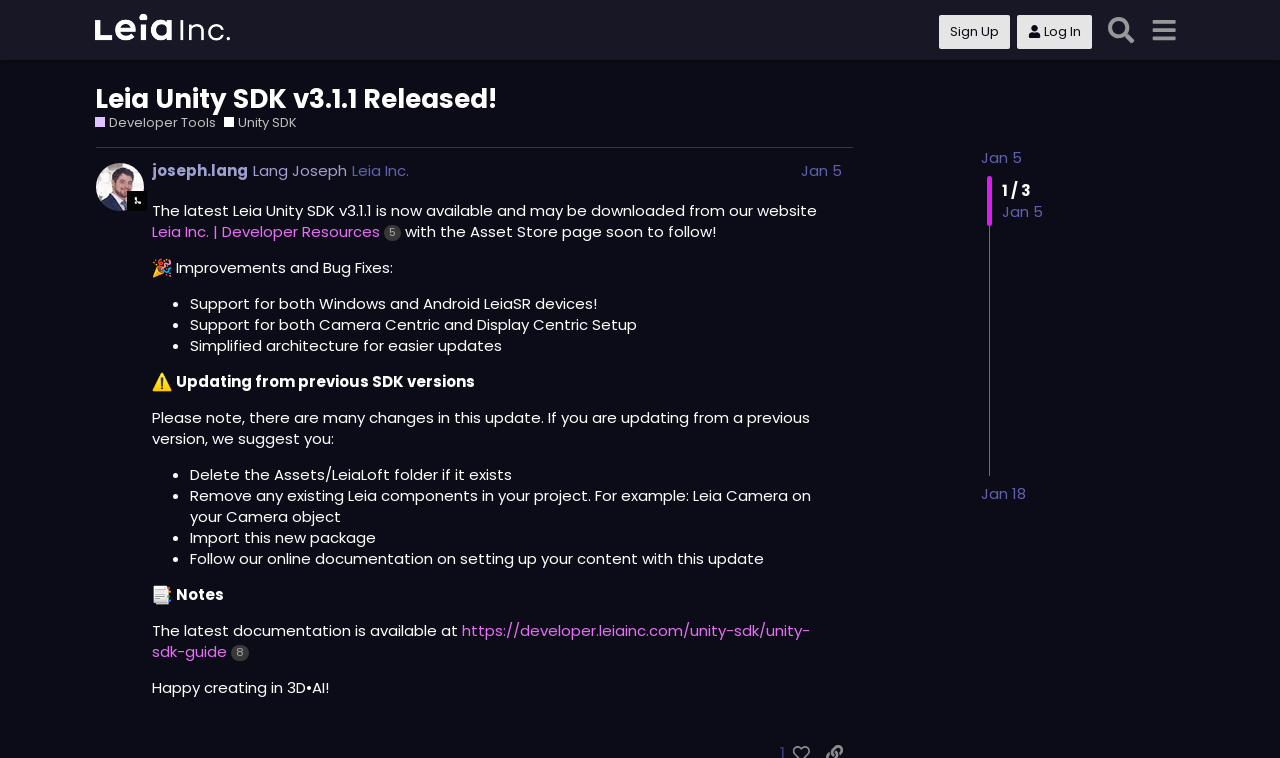Can you specify the bounding box coordinates for the region that should be clicked to fulfill this instruction: "Go to Leia Inc. | Developer Resources".

[0.119, 0.292, 0.313, 0.319]